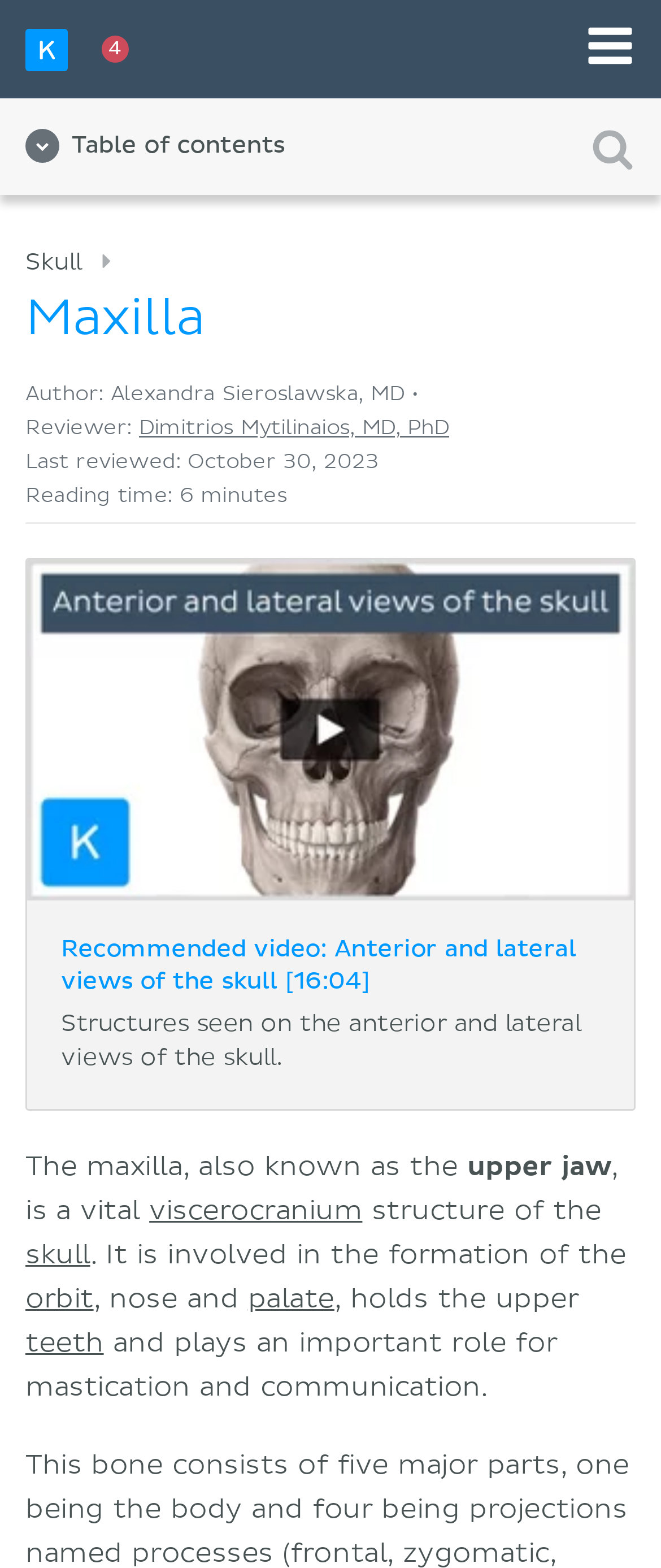Identify the bounding box coordinates of the element that should be clicked to fulfill this task: "Learn about the anatomy of the skull". The coordinates should be provided as four float numbers between 0 and 1, i.e., [left, top, right, bottom].

[0.038, 0.158, 0.124, 0.176]